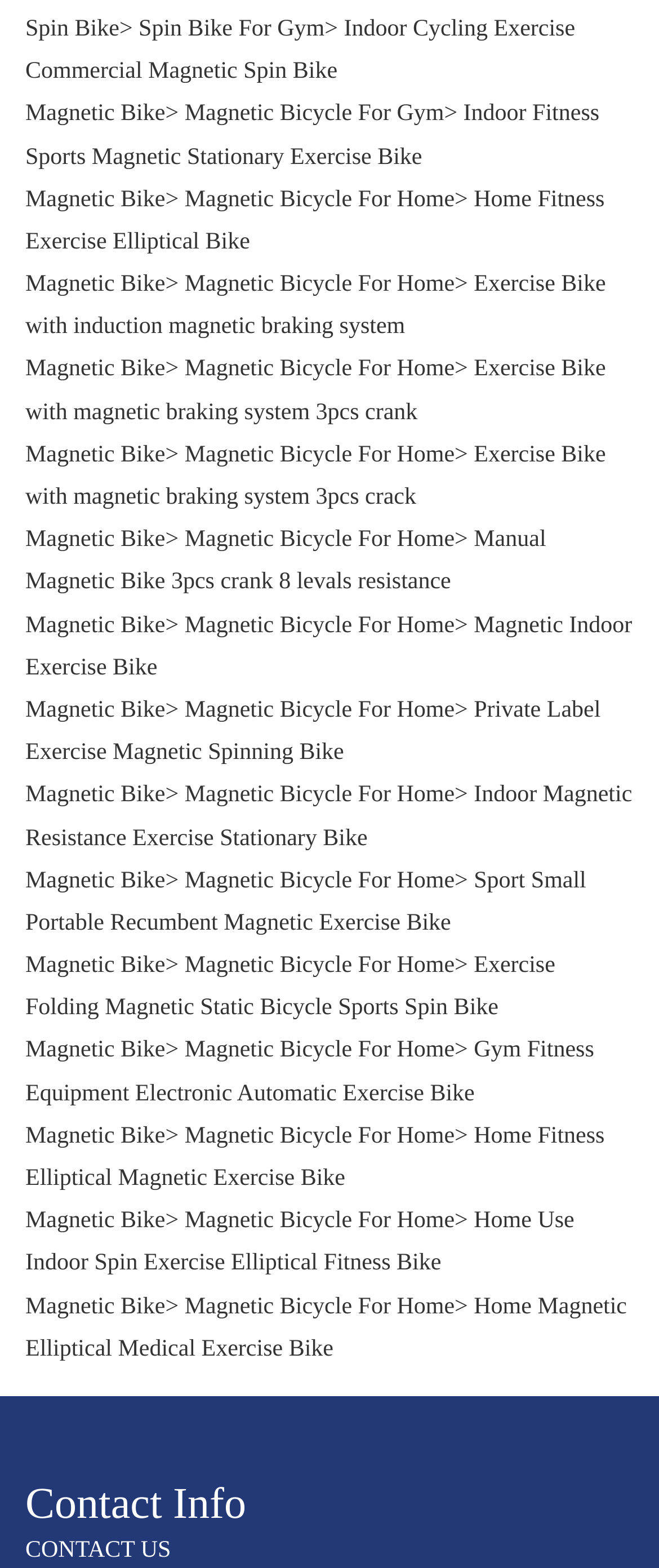Find the bounding box coordinates of the element I should click to carry out the following instruction: "Visit Magnetic Bike For Gym".

[0.21, 0.011, 0.493, 0.027]